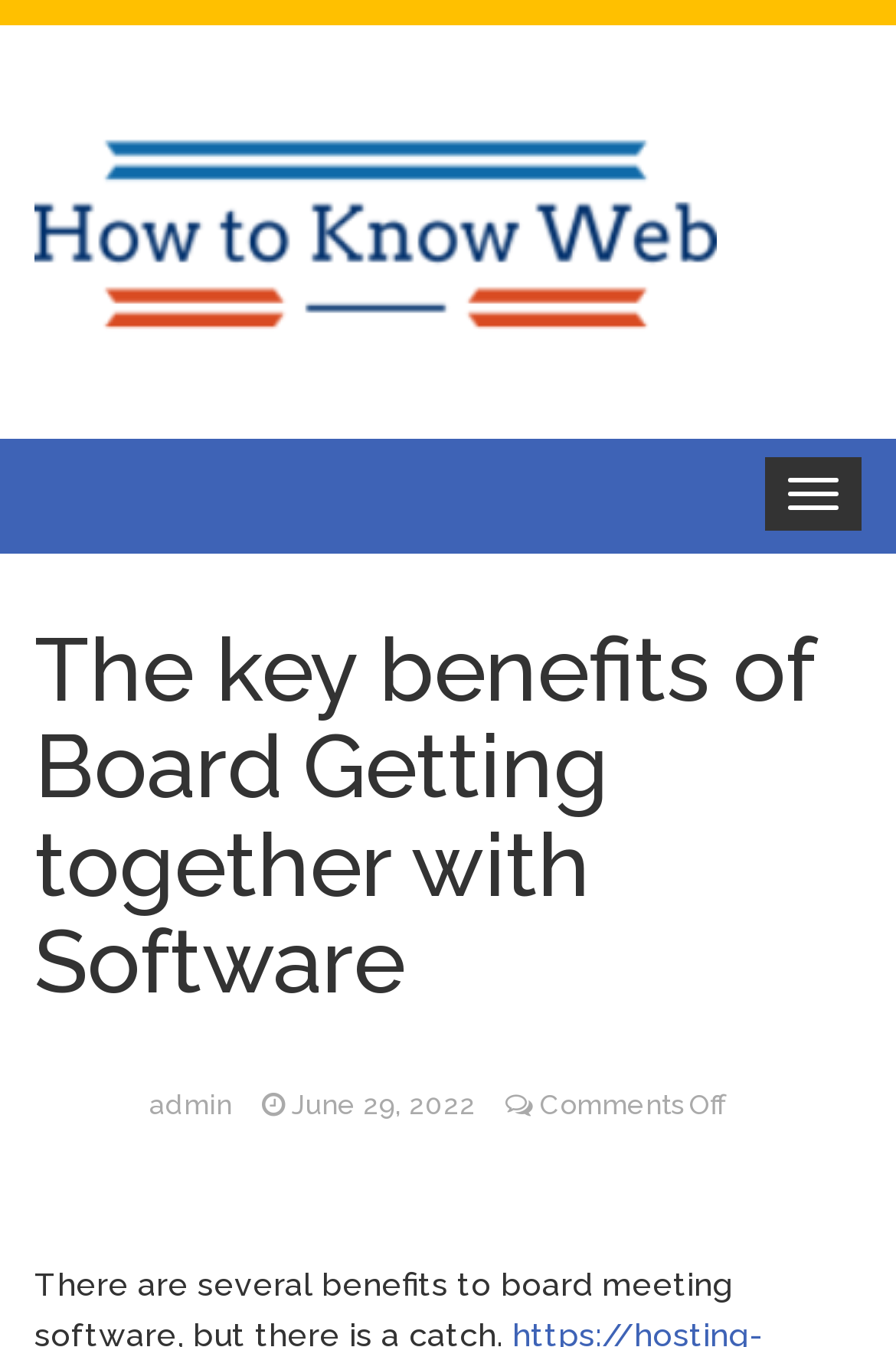Articulate a detailed summary of the webpage's content and design.

The webpage appears to be an article discussing the benefits of board meeting software. At the top left of the page, there is a logo image and a link, both labeled "How to Know Web". Below this, there is a button to toggle navigation, positioned at the top right corner of the page.

The main content of the page is headed by a title, "The key benefits of Board Getting together with Software", which spans across the top section of the page. 

At the bottom of the page, there are three elements aligned horizontally. On the left, there is a link to "admin", followed by a link to a date, "June 29, 2022", and then a static text "Comments Off" on the right.

Below these elements, there is a figure, which takes up the full width of the page, positioned at the bottom.